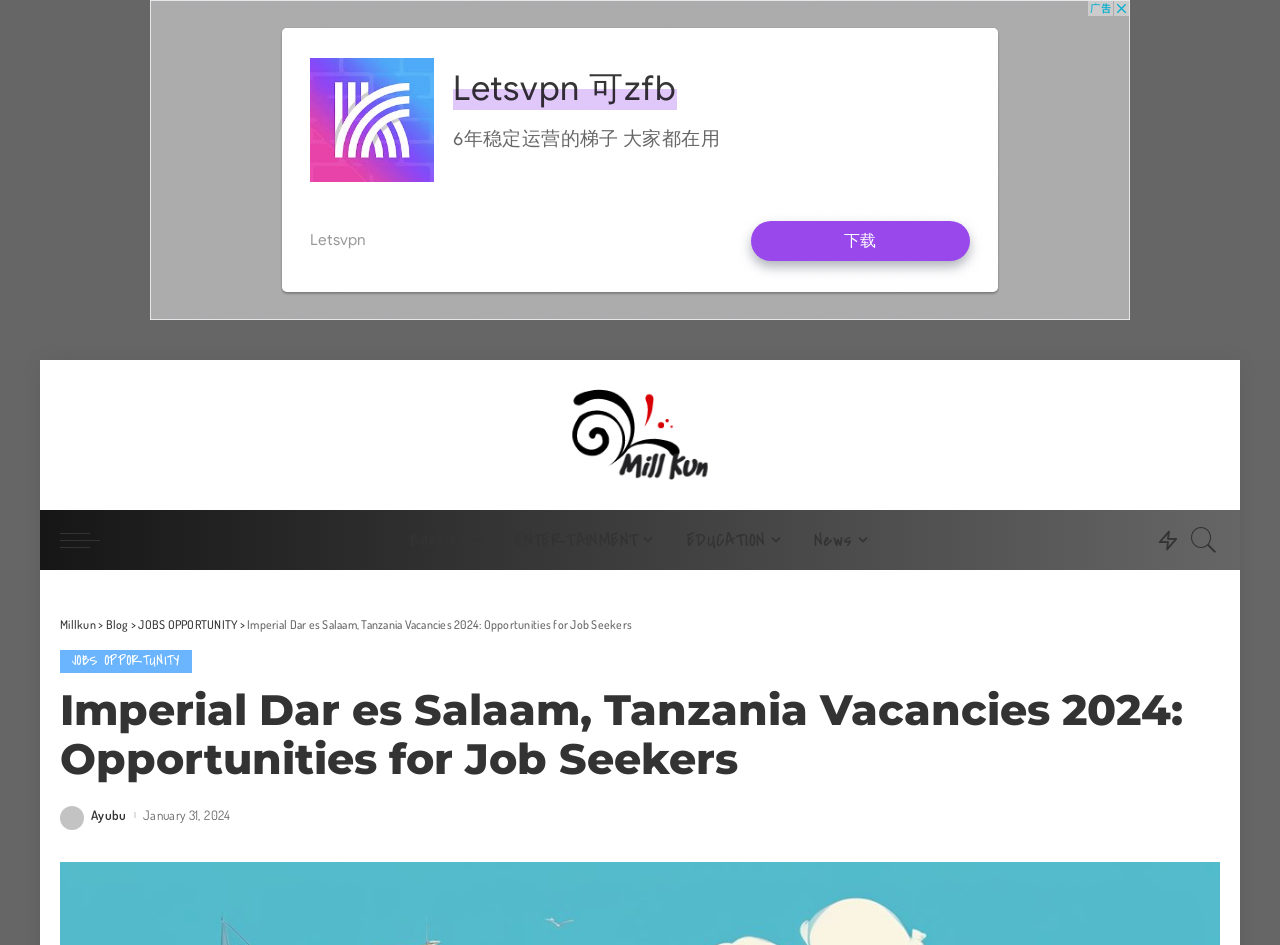Answer the question below using just one word or a short phrase: 
What is the name of the company with vacancies?

Imperial Dar es Salaam, Tanzania